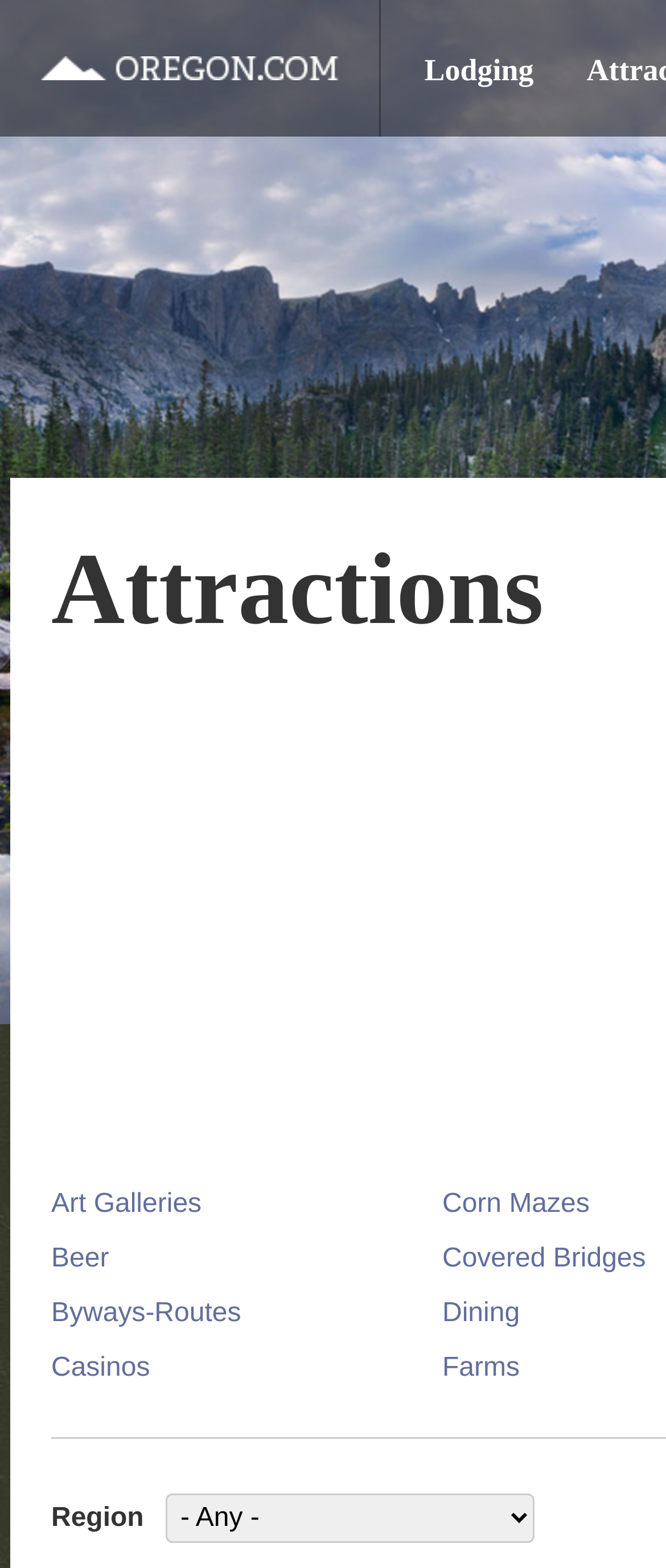Please locate the bounding box coordinates of the element's region that needs to be clicked to follow the instruction: "Visit a Casino". The bounding box coordinates should be provided as four float numbers between 0 and 1, i.e., [left, top, right, bottom].

[0.077, 0.863, 0.225, 0.881]